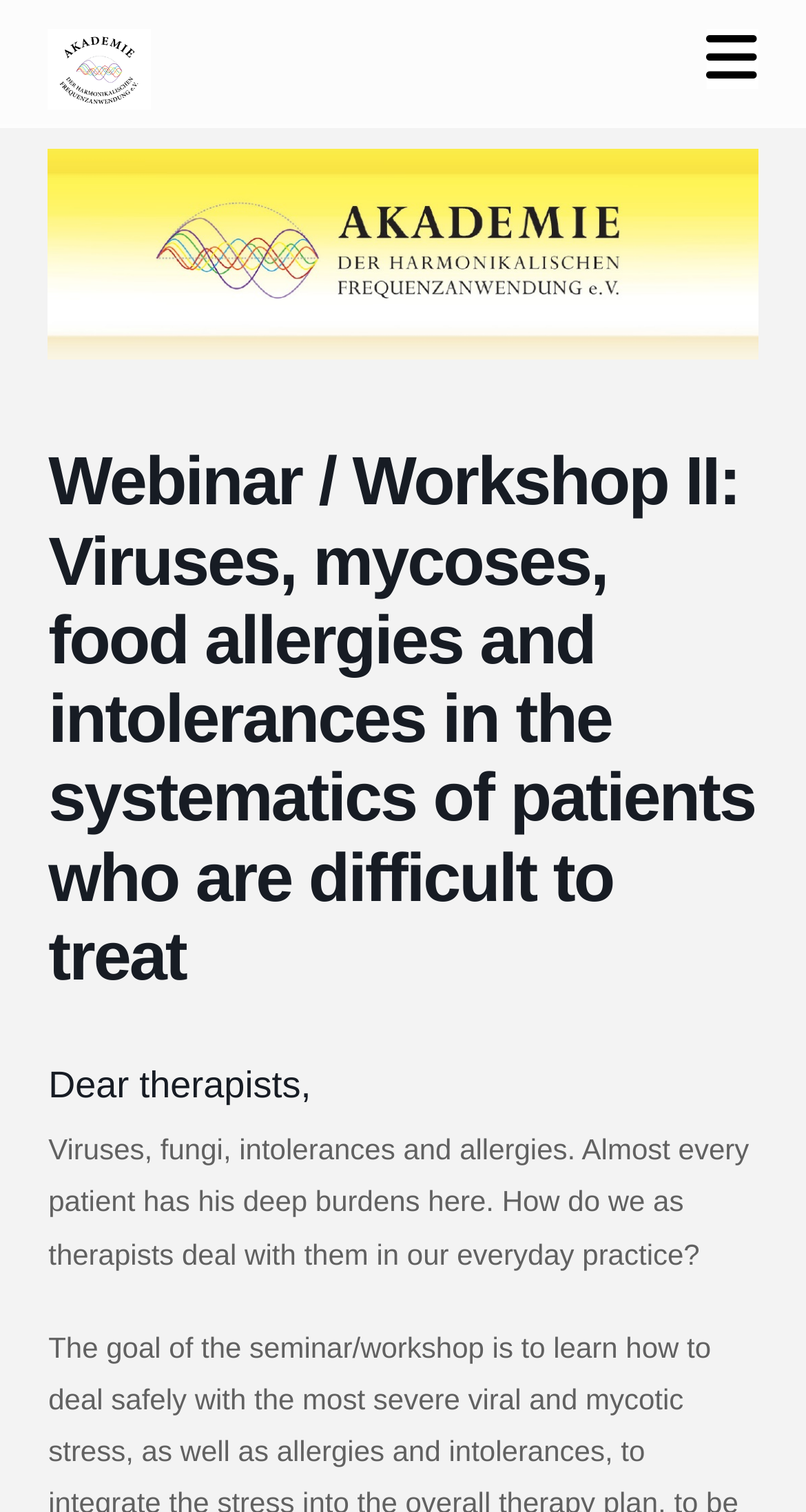What is the topic of the webinar or workshop?
Using the image, respond with a single word or phrase.

Viruses, mycoses, food allergies and intolerances